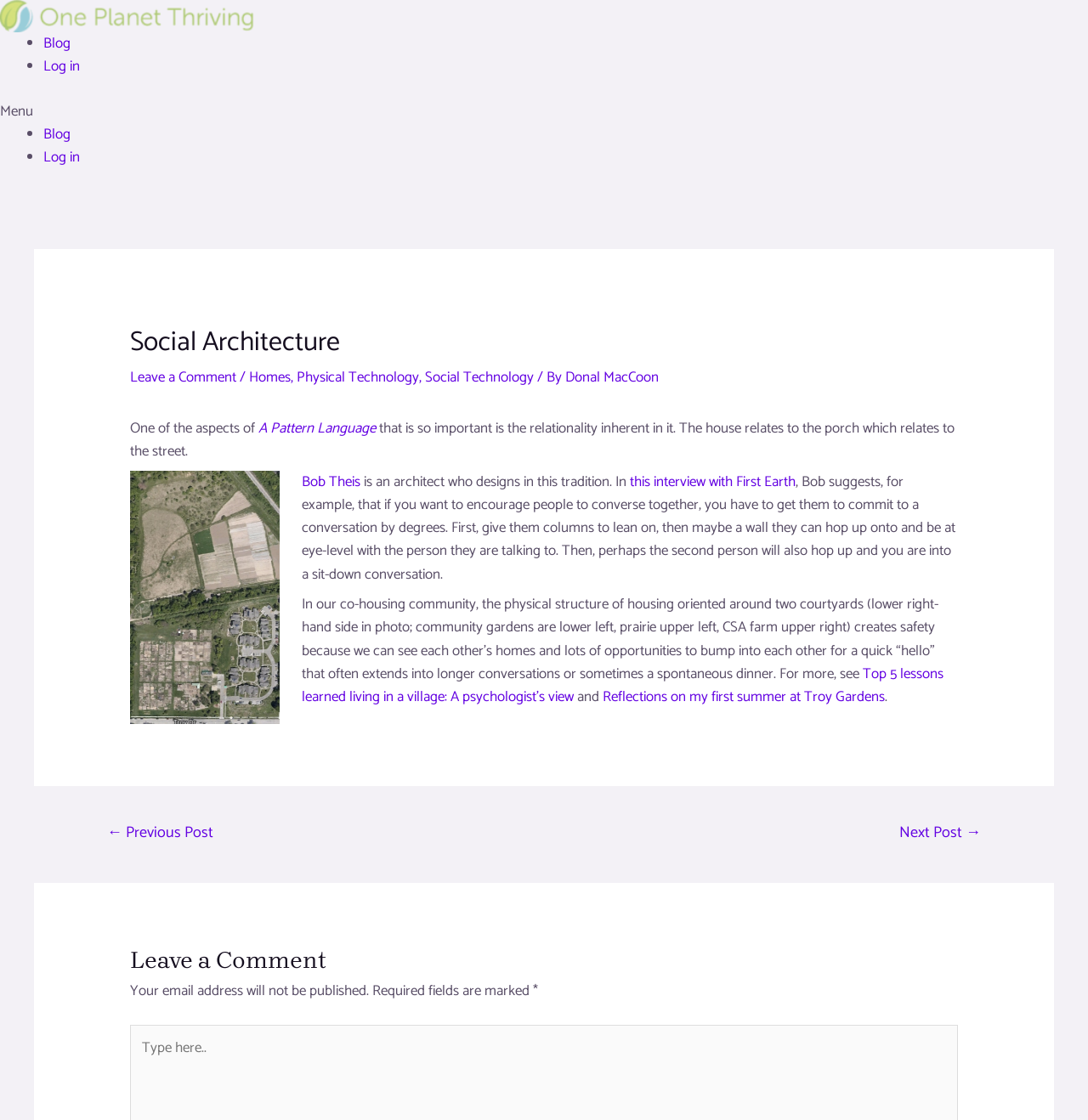Determine the bounding box coordinates for the clickable element to execute this instruction: "Type in the text field". Provide the coordinates as four float numbers between 0 and 1, i.e., [left, top, right, bottom].

[0.119, 0.914, 0.148, 0.955]